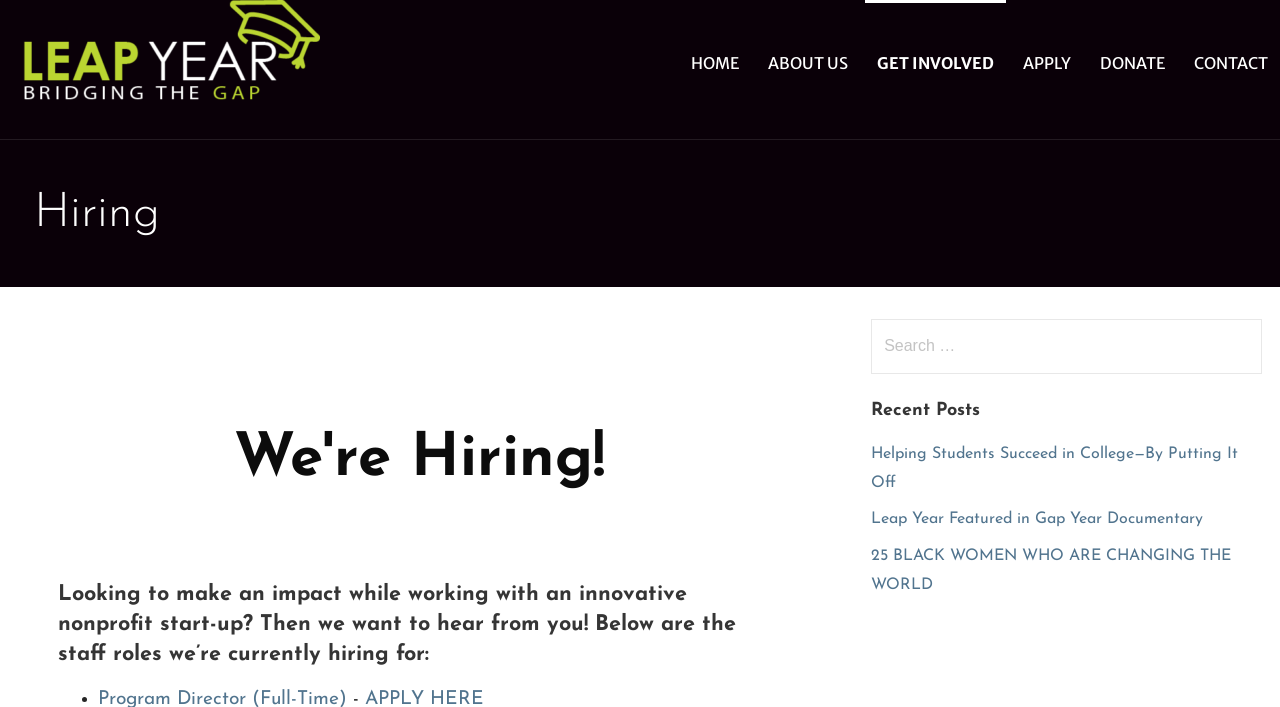What is the name of the organization?
Please look at the screenshot and answer using one word or phrase.

Leap Year